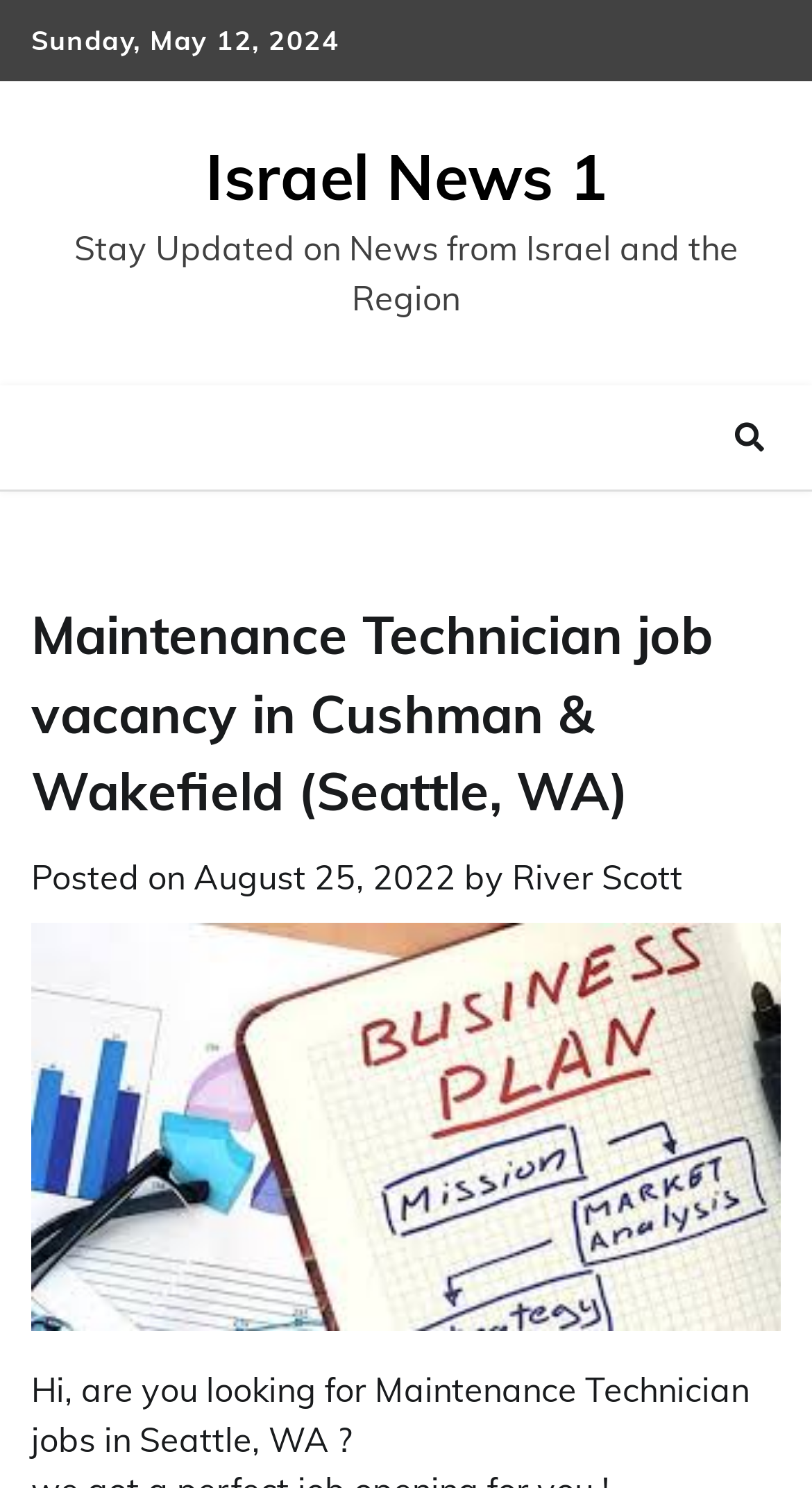Using a single word or phrase, answer the following question: 
What is the date of the job posting?

August 25, 2022